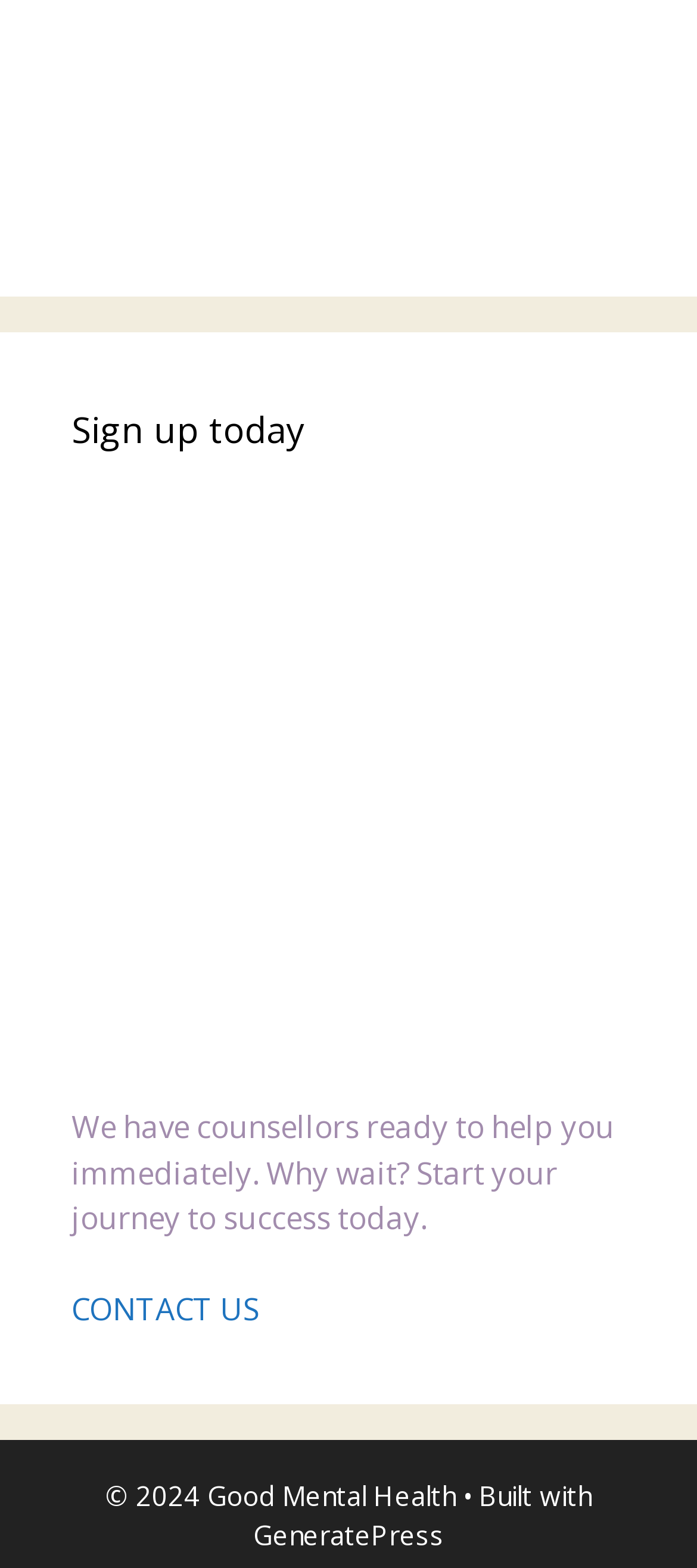Determine the bounding box for the UI element as described: "GeneratePress". The coordinates should be represented as four float numbers between 0 and 1, formatted as [left, top, right, bottom].

[0.363, 0.968, 0.637, 0.99]